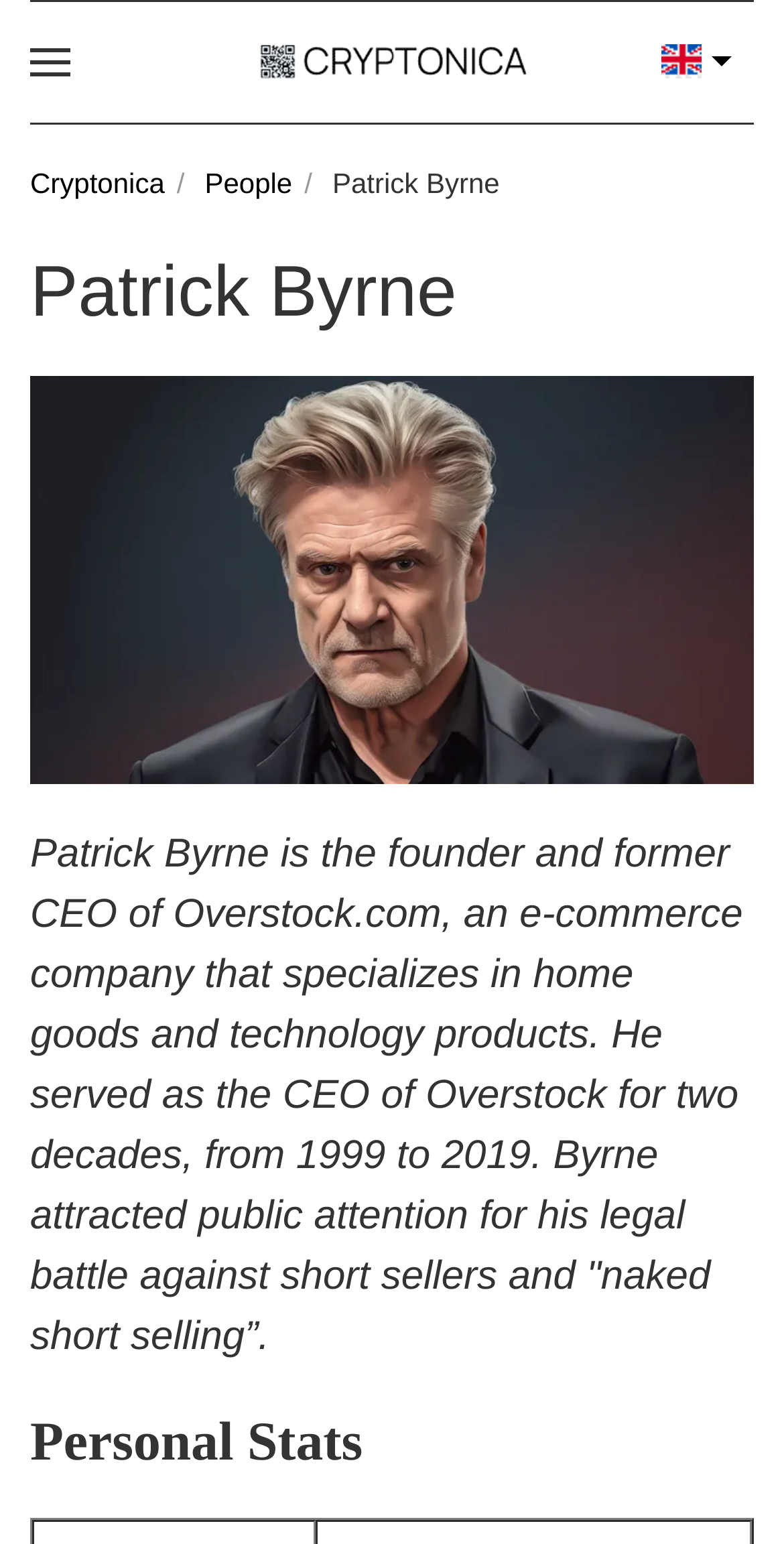Generate a detailed explanation of the webpage's features and information.

The webpage is about Patrick Byrne, the founder and former CEO of Overstock.com. At the top left corner, there is a button to open a menu, accompanied by a small image. Next to it, there is a larger image with the text "Cryptonica.news". On the top right corner, there is a button labeled "Languages" with a popup menu, which contains a link with a small image.

Below the top section, there are three links: "Cryptonica", "People", and a link with the text "Patrick Byrne", which is also a heading. The main content of the webpage is a biography of Patrick Byrne, which includes a large image of him and a paragraph of text describing his career as the CEO of Overstock.com. The biography mentions his legal battle against short sellers and "naked short selling".

At the bottom of the biography, there is a heading "Personal Stats" which seems to be a section title, but there is no additional information provided. Overall, the webpage has a simple layout with a focus on the biography of Patrick Byrne.